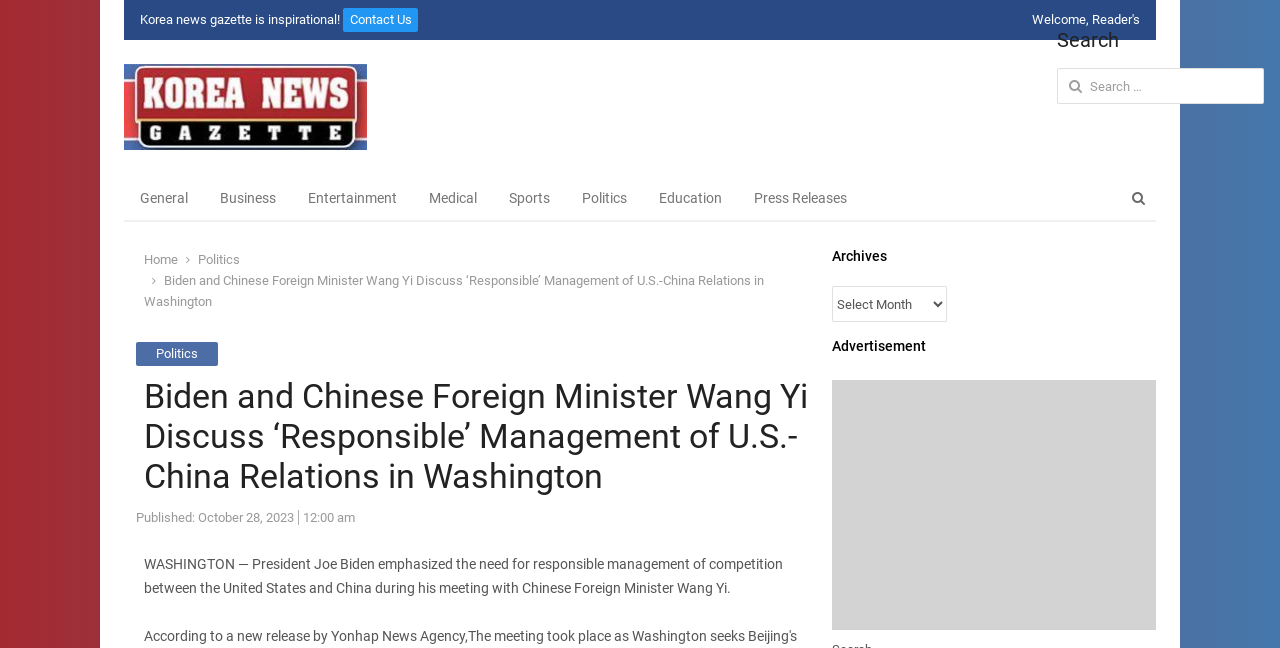Provide a one-word or one-phrase answer to the question:
What is the purpose of the search box?

To search for news articles